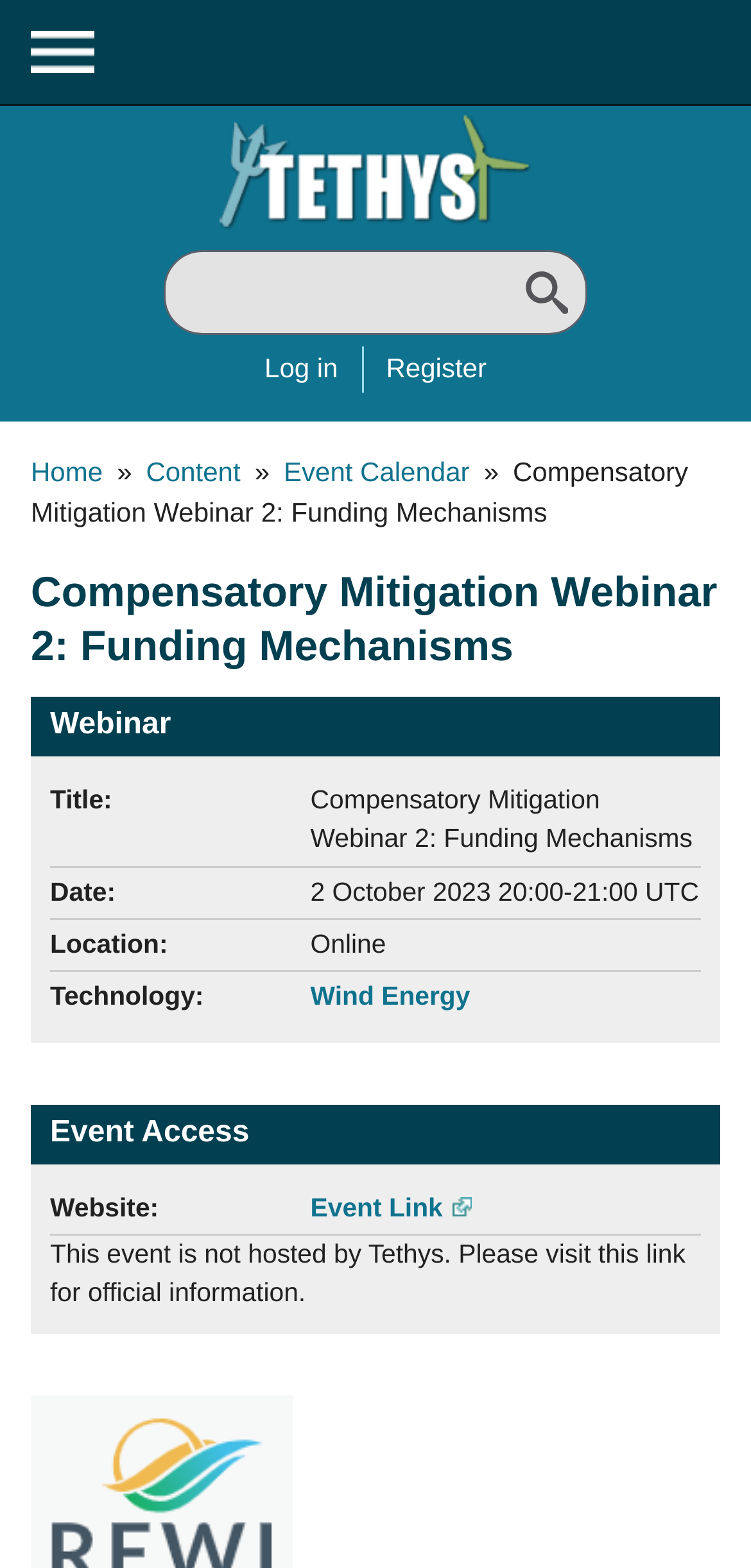Identify the bounding box coordinates of the element to click to follow this instruction: 'Click the 'Women' button'. Ensure the coordinates are four float values between 0 and 1, provided as [left, top, right, bottom].

None